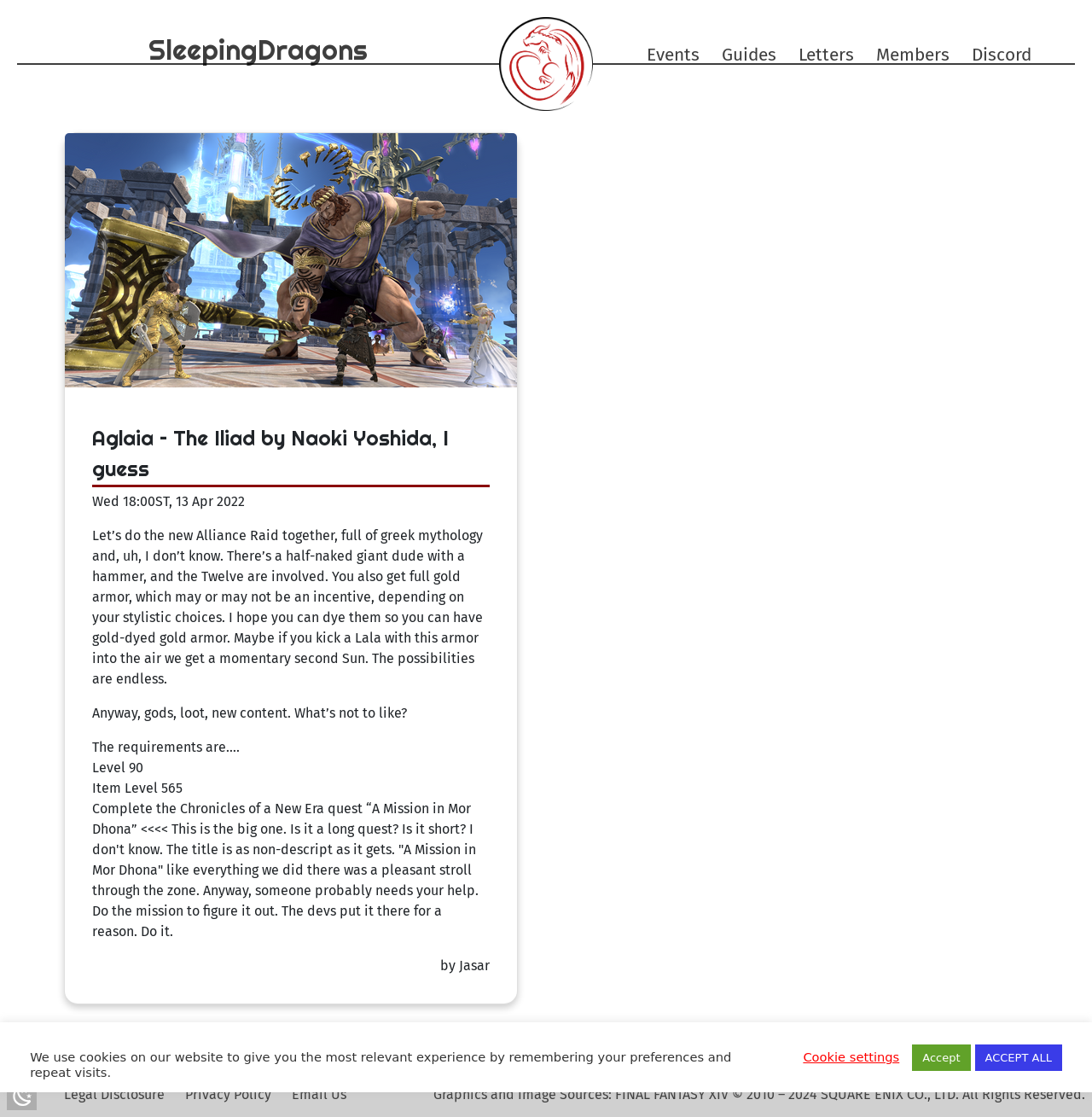Indicate the bounding box coordinates of the element that must be clicked to execute the instruction: "View the Bringing the End to the EndBringer post". The coordinates should be given as four float numbers between 0 and 1, i.e., [left, top, right, bottom].

[0.071, 0.913, 0.467, 0.927]